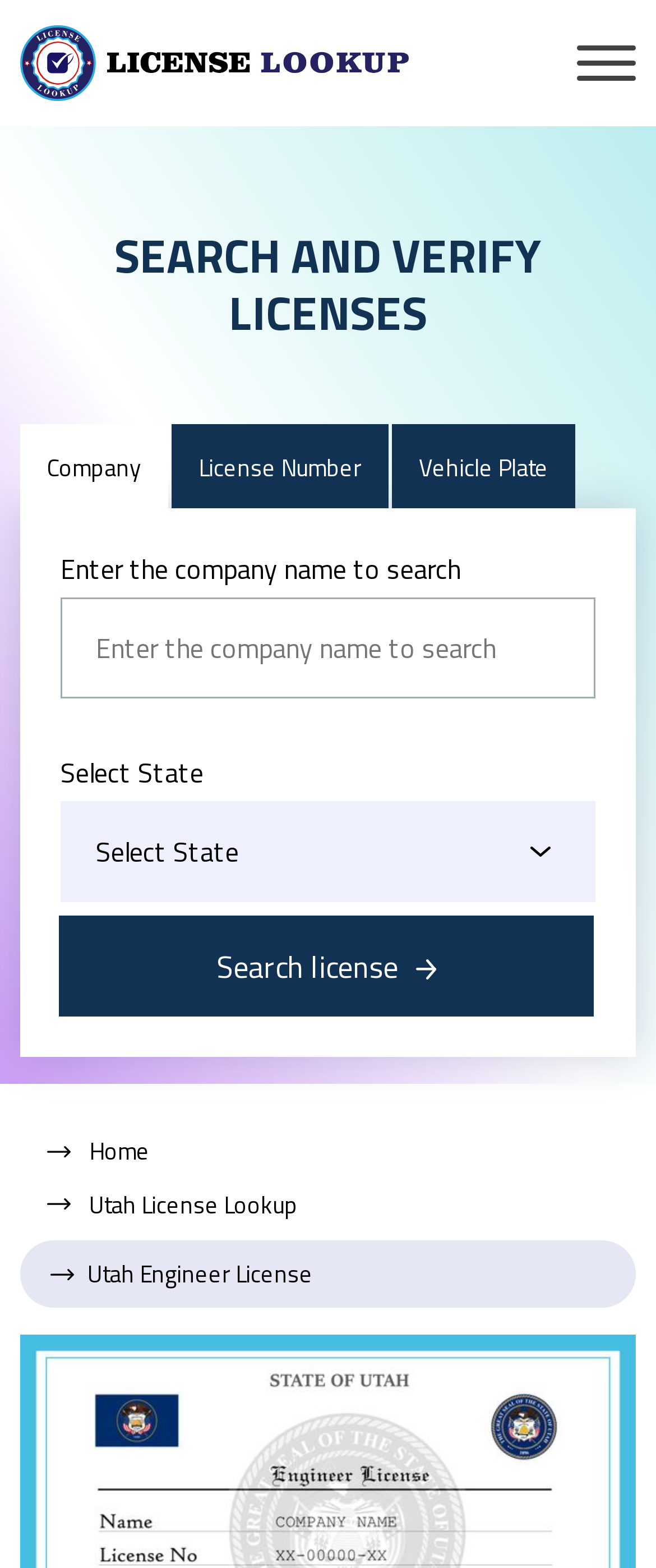Determine the bounding box coordinates of the clickable element necessary to fulfill the instruction: "Toggle navigation". Provide the coordinates as four float numbers within the 0 to 1 range, i.e., [left, top, right, bottom].

[0.879, 0.029, 0.969, 0.052]